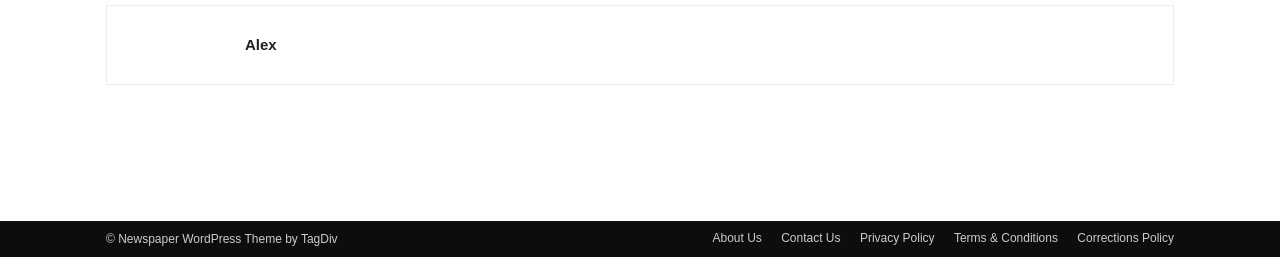What is the name of the person linked at the top?
Please answer the question with as much detail and depth as you can.

The topmost link on the webpage has the text 'Alex', which suggests that it is a link to a person's profile or webpage with the name Alex.